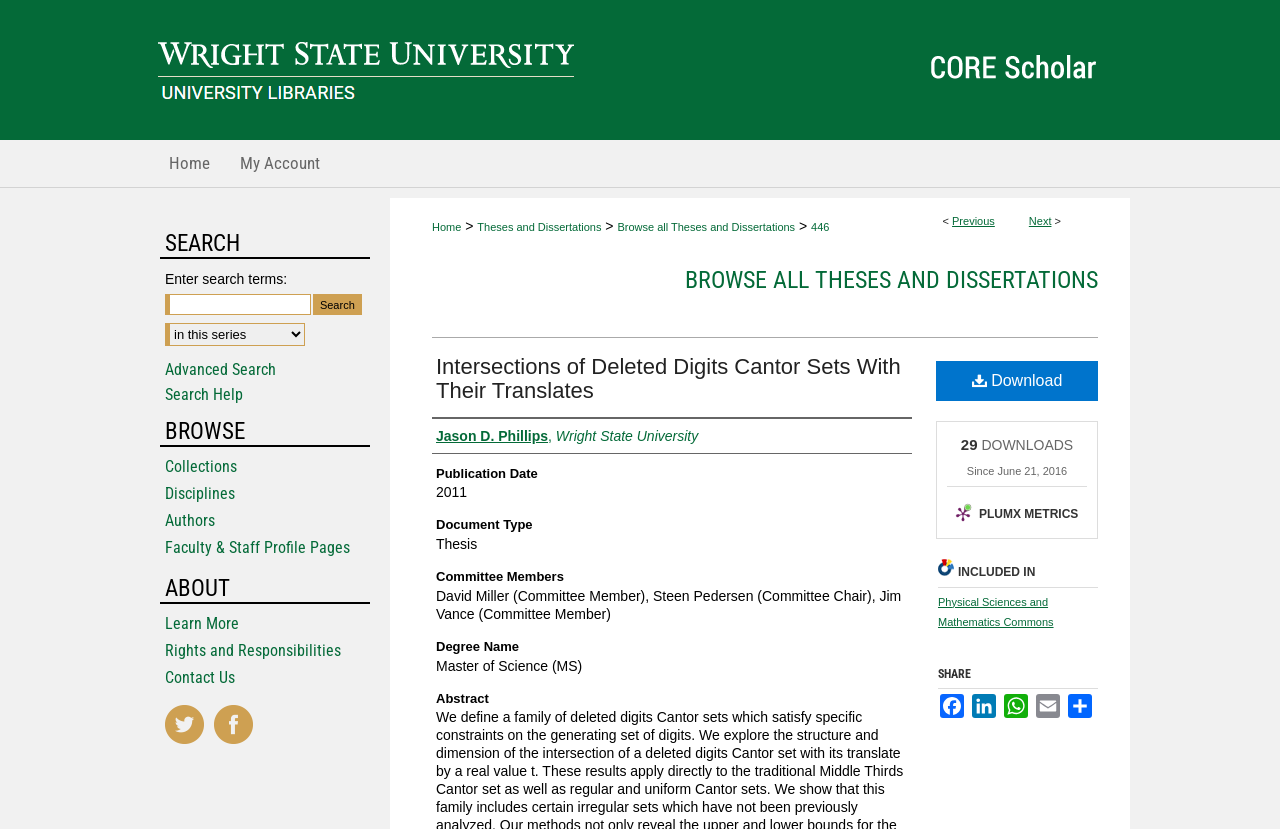Show me the bounding box coordinates of the clickable region to achieve the task as per the instruction: "Click on the 'Next Post' button".

None